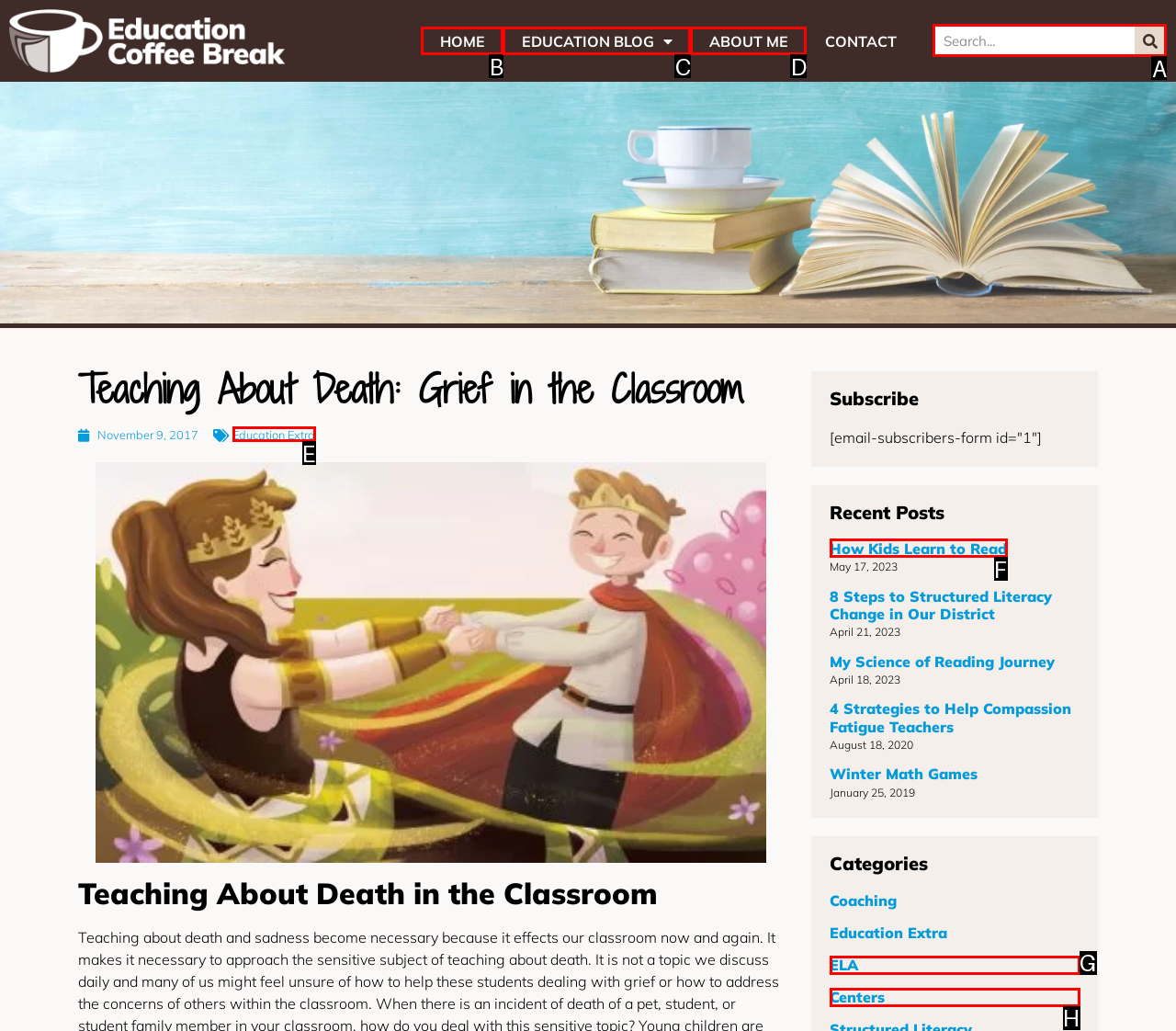Indicate which HTML element you need to click to complete the task: Visit the Long Beach Razor Clam Festival website. Provide the letter of the selected option directly.

None